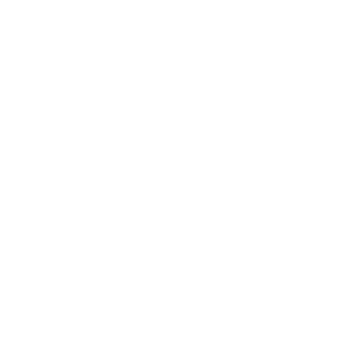Examine the image and give a thorough answer to the following question:
What is the ultimate goal of the company's event solutions?

The company's expertise in delivering tailored event solutions aims to provide clients with successful and memorable event experiences, as stated in the caption.